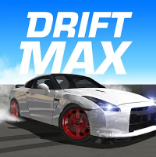Craft a thorough explanation of what is depicted in the image.

The image showcases the game "Drift Max," featuring a sleek, stylized sports car prominently displayed against a vibrant blue backdrop. The car, a visually striking model with a white body and distinctive red wheels, is depicted executing a drift, leaving a trail of smoke behind it. This dynamic visual captures the essence of high-speed racing and drifting, appealing to enthusiasts of racing games. The bold text "DRIFT MAX" is emblazoned across the top of the image, highlighting the game's title and emphasizing its focus on thrilling vehicular maneuvers. This imagery is designed to attract players looking for an exhilarating racing experience.